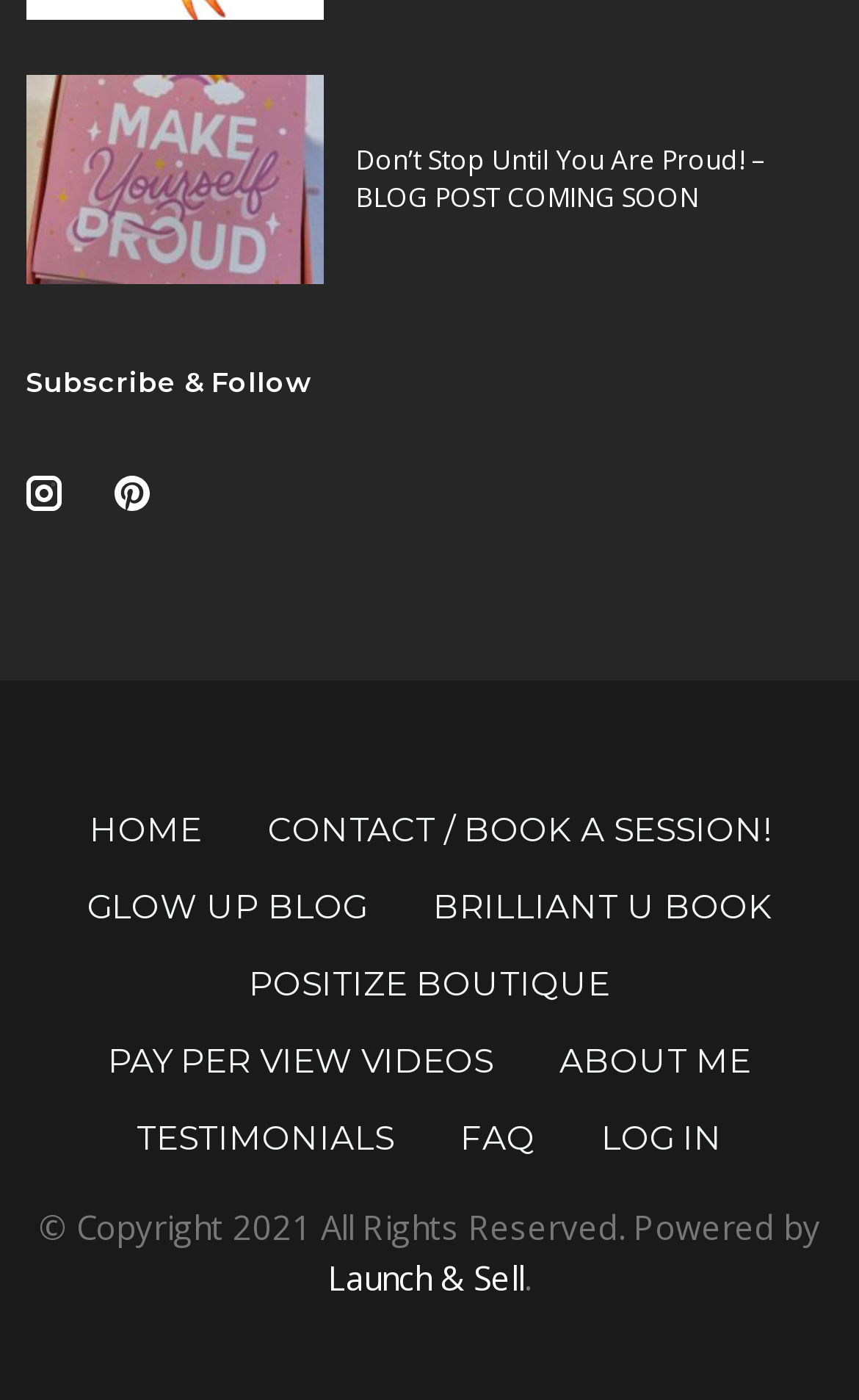How many navigation links are available?
Kindly give a detailed and elaborate answer to the question.

I counted the number of navigation links by looking at the links that are not social media links or images. I found eight links that seem to be navigation links, including 'HOME', 'CONTACT / BOOK A SESSION!', 'GLOW UP BLOG', and others, so I concluded that there are eight navigation links available.